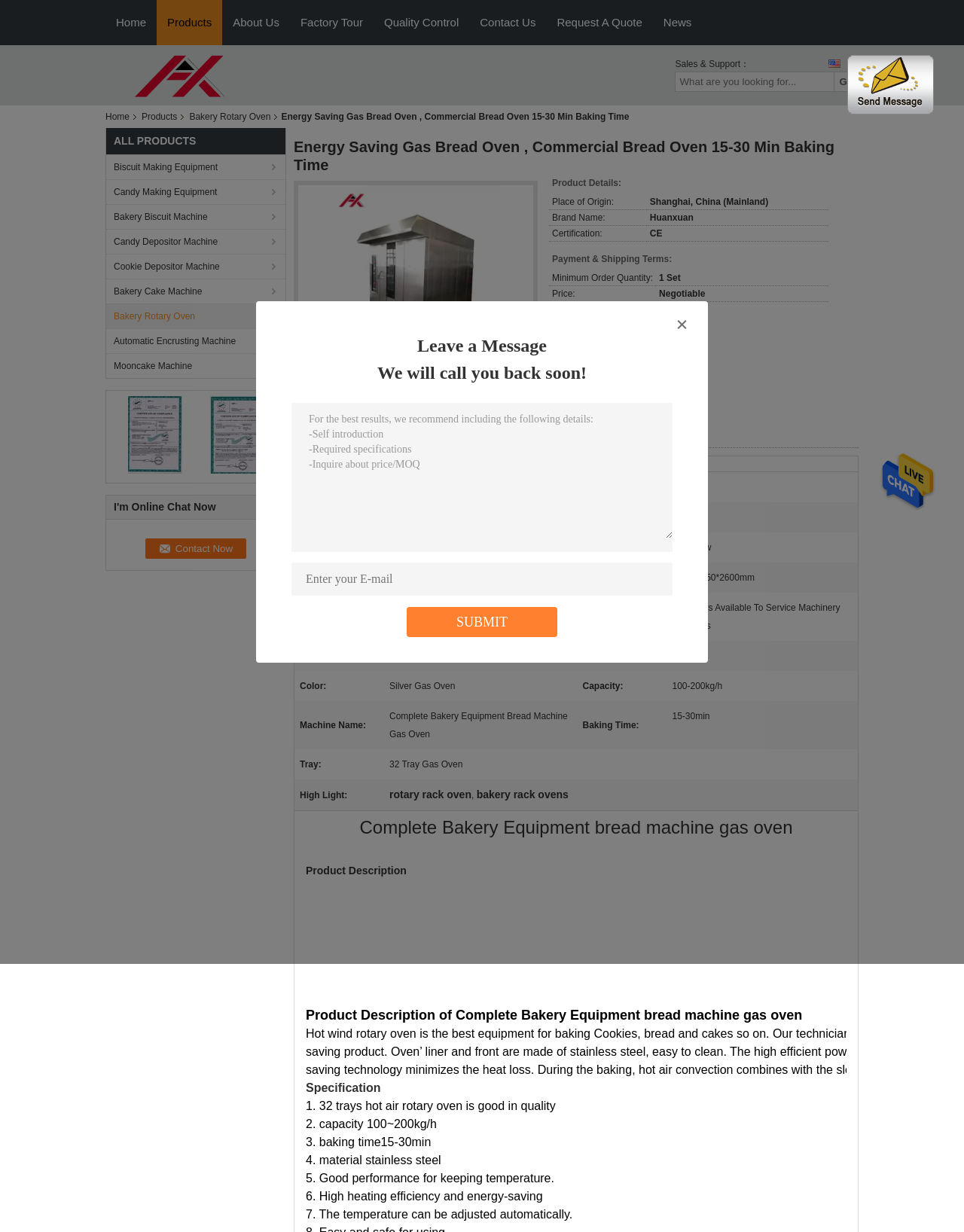Can you find the bounding box coordinates for the element to click on to achieve the instruction: "Enter your E-mail"?

[0.302, 0.457, 0.698, 0.483]